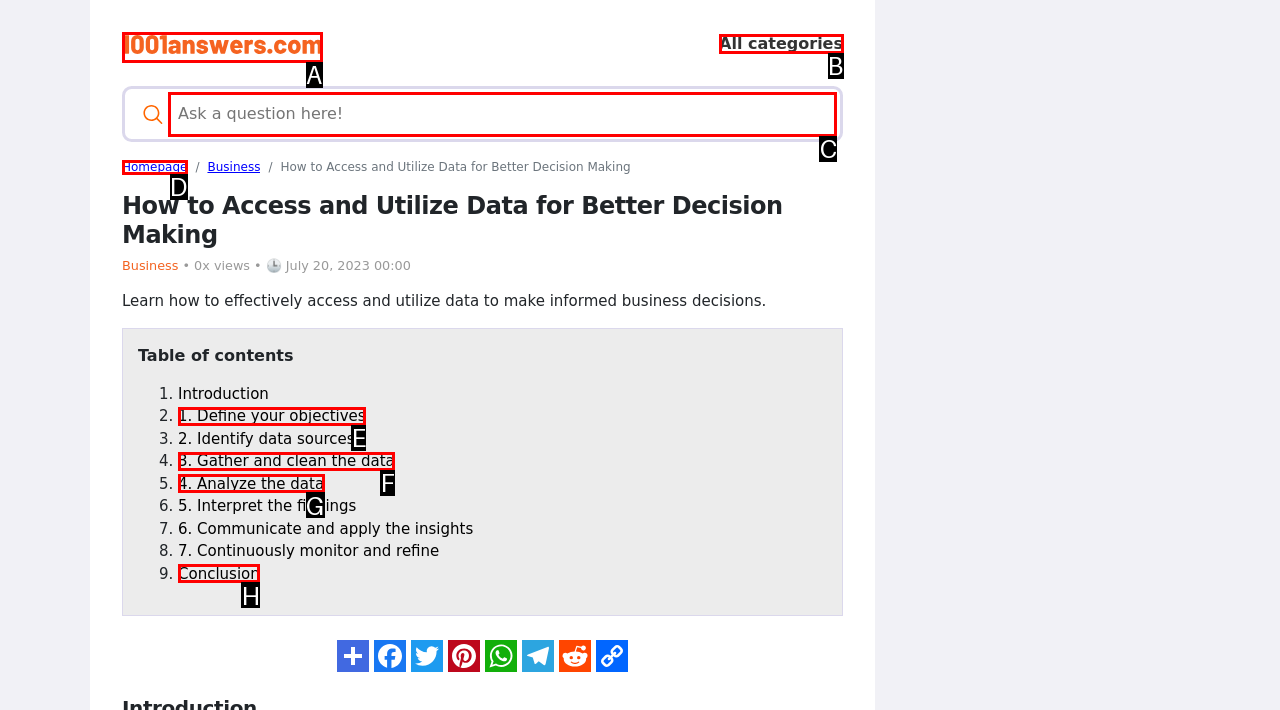Which option corresponds to the following element description: All categories?
Please provide the letter of the correct choice.

B